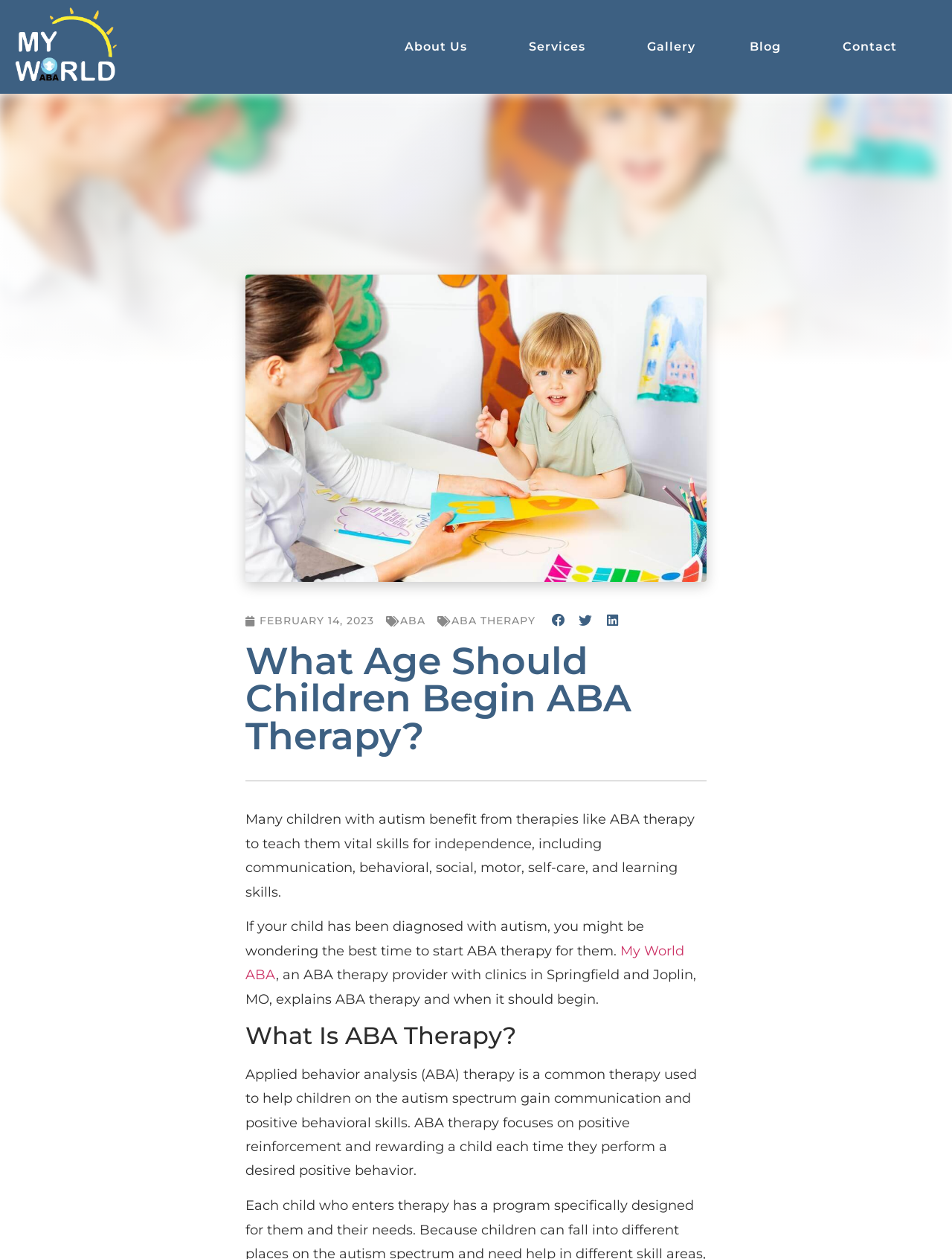How many social media sharing buttons are there?
Carefully analyze the image and provide a thorough answer to the question.

I counted the number of social media sharing buttons by looking at the buttons 'Share on facebook', 'Share on twitter', and 'Share on linkedin' which are located near the link 'FEBRUARY 14, 2023'.